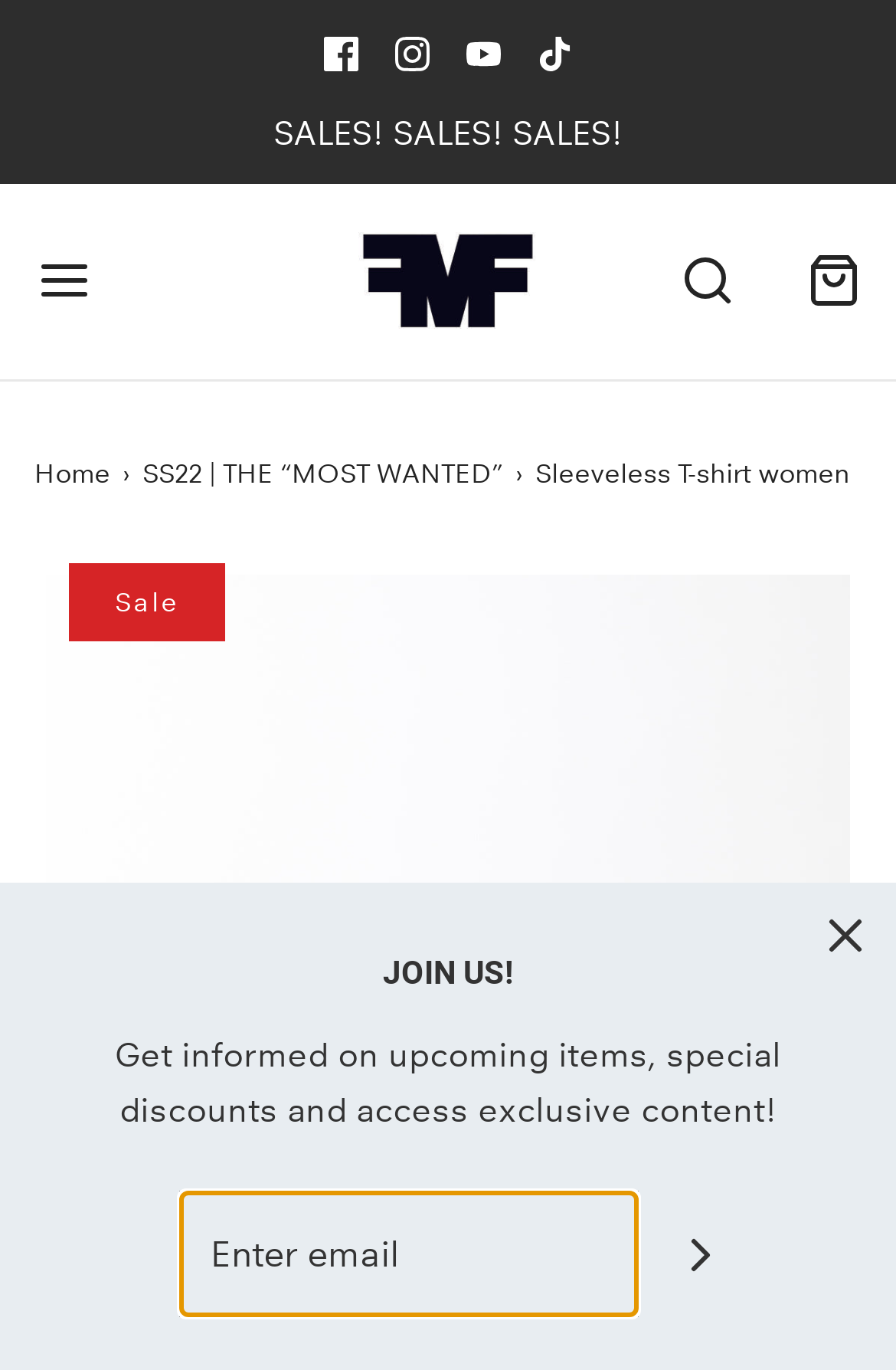What is the brand name of the website?
Could you answer the question with a detailed and thorough explanation?

I found the brand name by looking at the link element with the text 'FlyManoloFly' which is located at the top of the webpage, indicating that it is the brand name of the website.